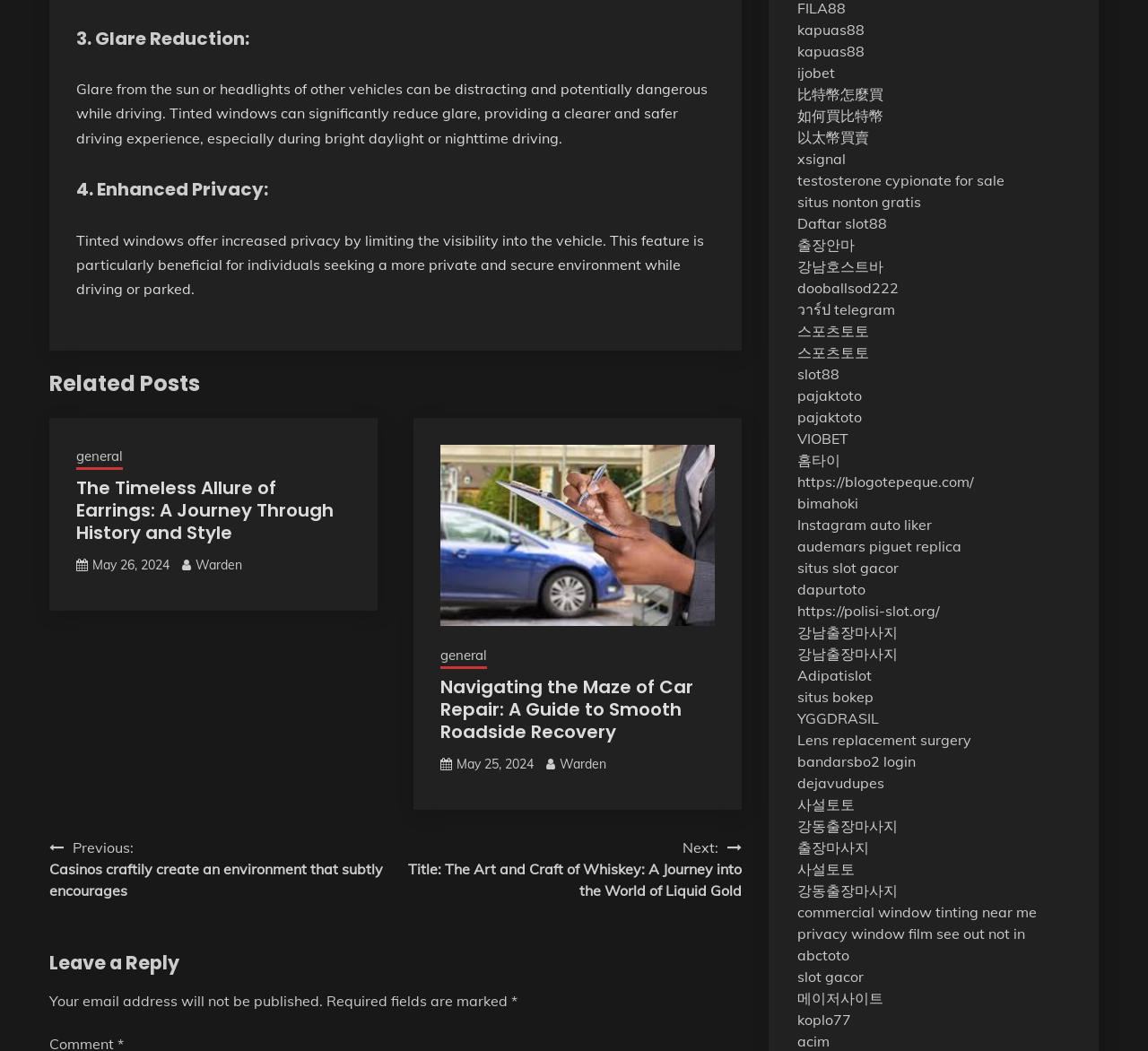What is the purpose of tinted windows according to the text?
Look at the image and respond with a one-word or short-phrase answer.

reduce glare and provide privacy